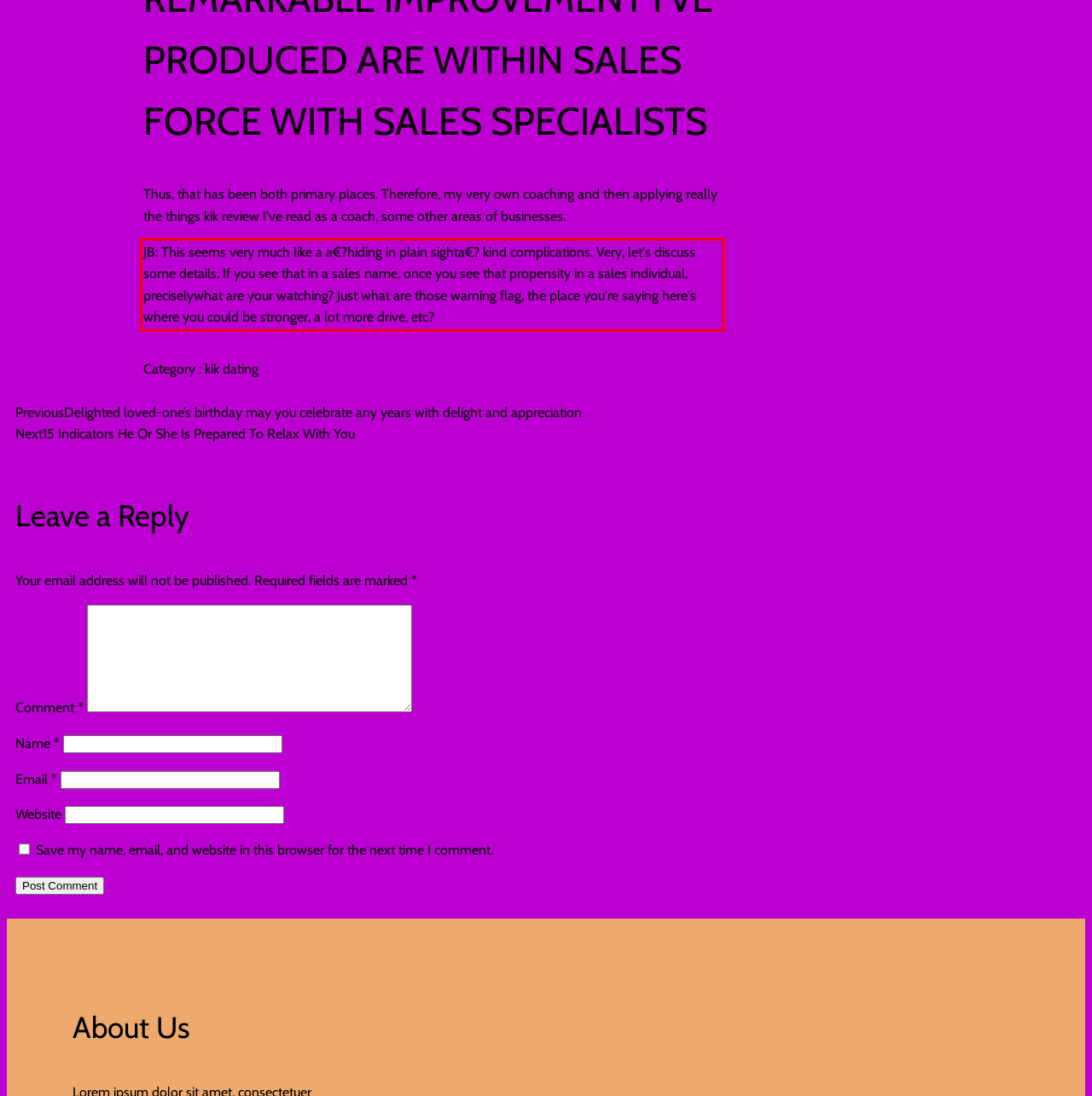Please look at the webpage screenshot and extract the text enclosed by the red bounding box.

JB: This seems very much like a a€?hiding in plain sighta€? kind complications. Very, let's discuss some details. If you see that in a sales name, once you see that propensity in a sales individual, preciselywhat are your watching? Just what are those warning flag, the place you're saying here's where you could be stronger, a lot more drive, etc?